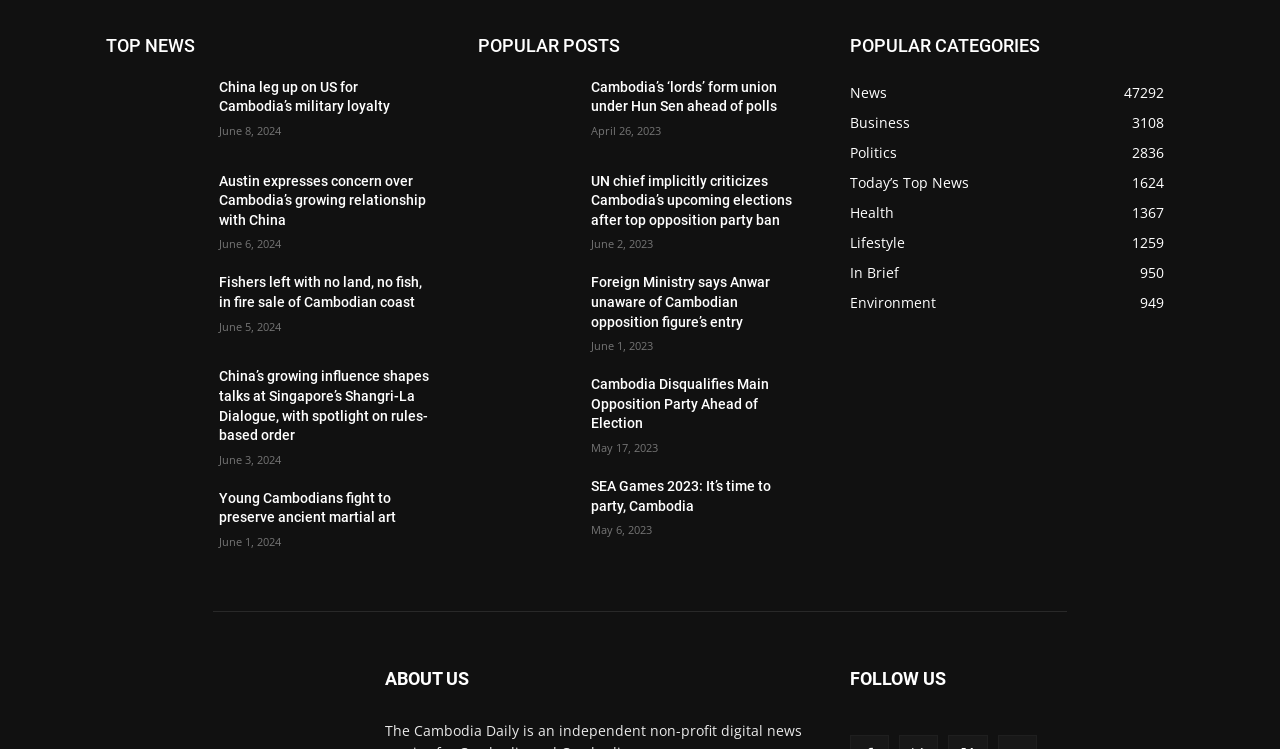What is the main topic of this webpage?
Look at the image and provide a short answer using one word or a phrase.

News